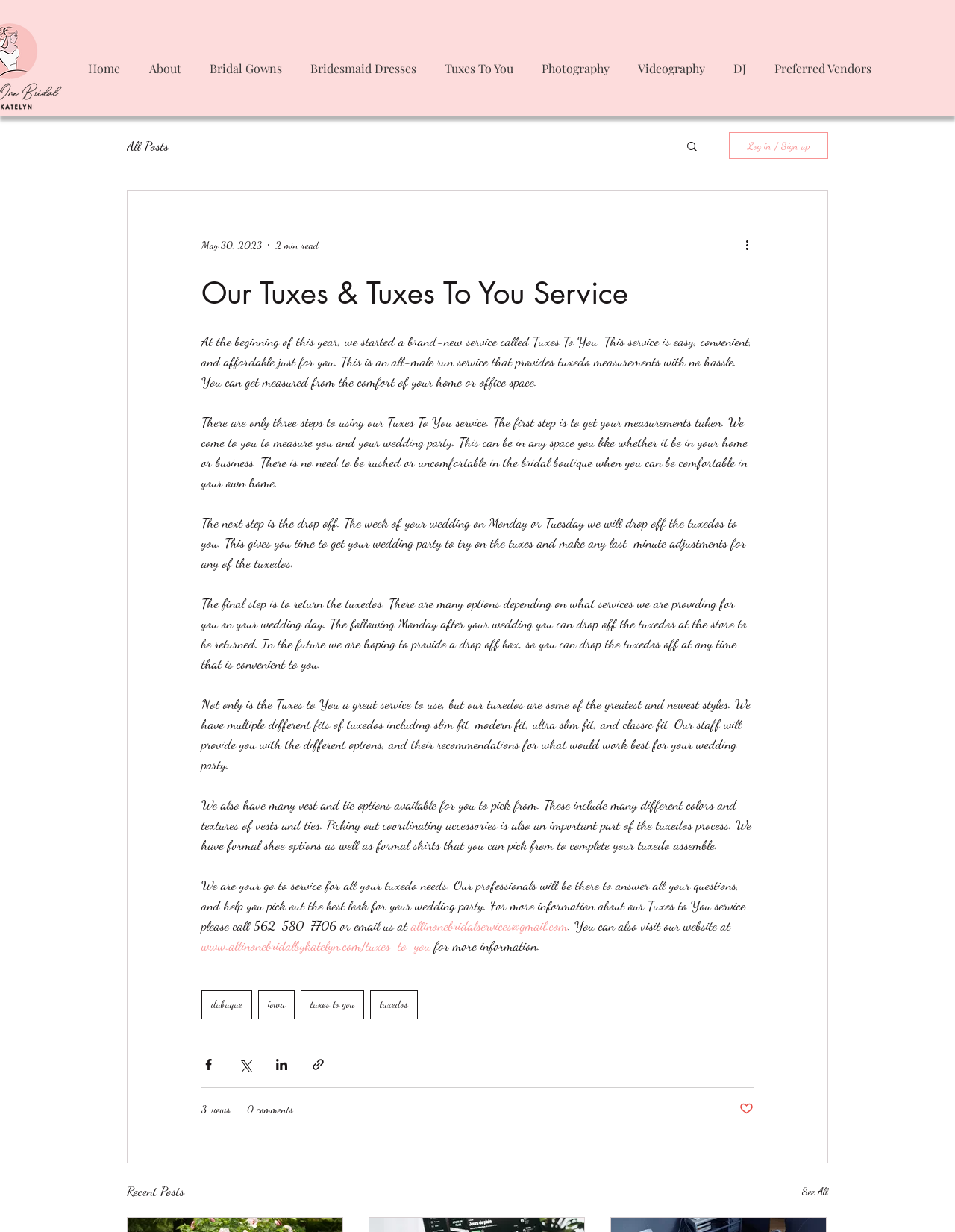Please specify the coordinates of the bounding box for the element that should be clicked to carry out this instruction: "Click on the 'Tuxes To You' link". The coordinates must be four float numbers between 0 and 1, formatted as [left, top, right, bottom].

[0.451, 0.038, 0.552, 0.062]